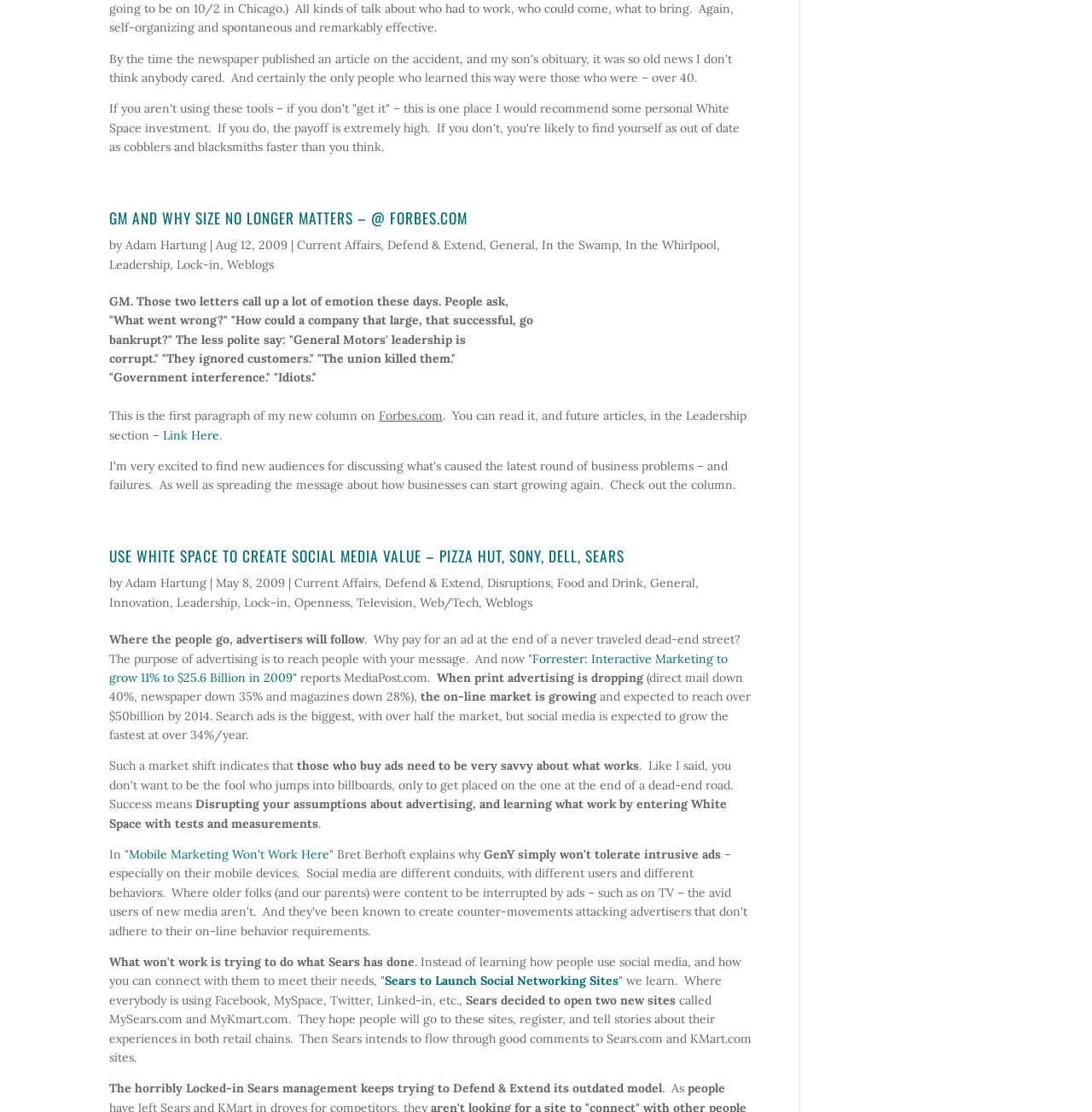Analyze the image and answer the question with as much detail as possible: 
What is the purpose of advertising according to the article?

I found the purpose of advertising by reading the article text, where it says 'The purpose of advertising is to reach people with your message.'